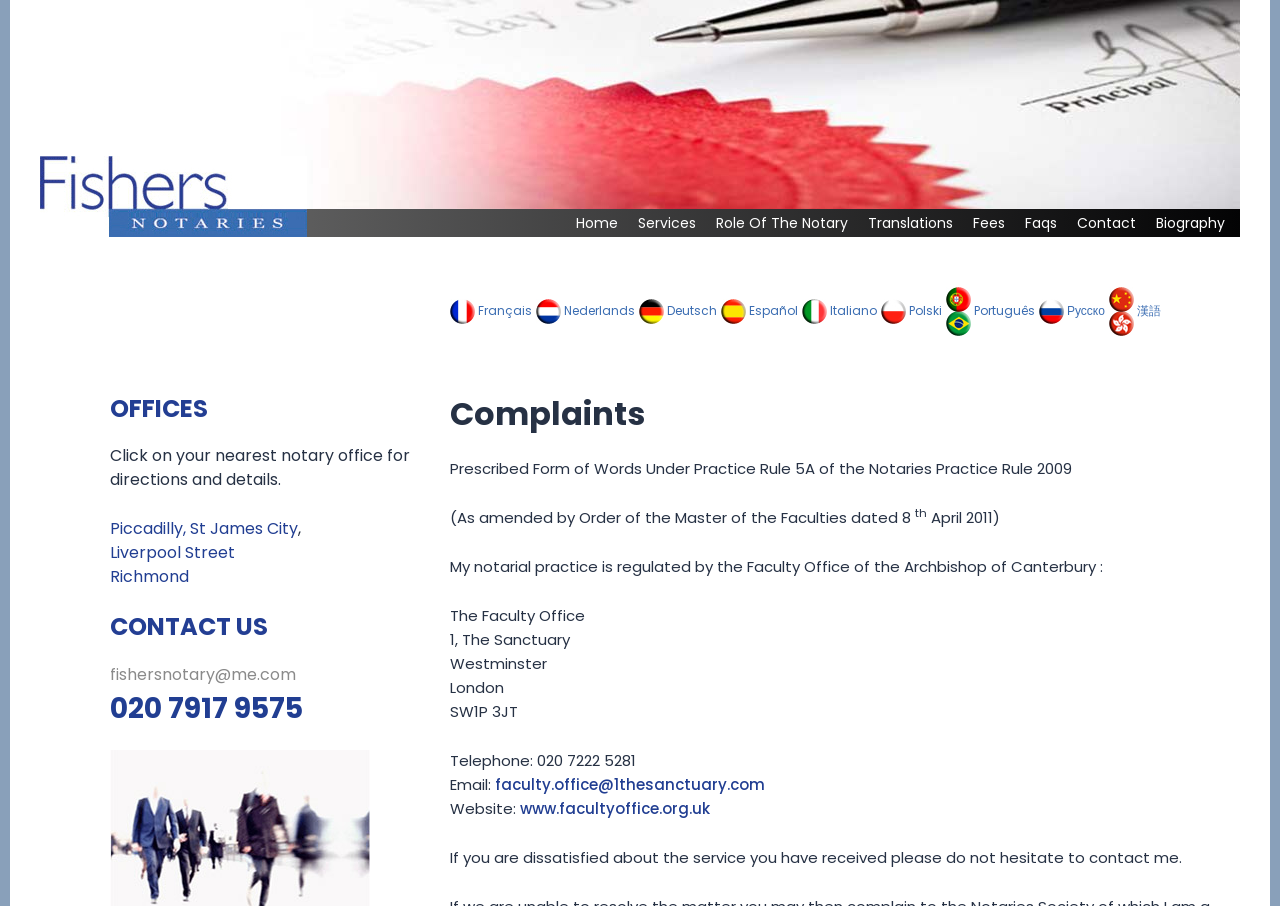Please specify the bounding box coordinates of the clickable region to carry out the following instruction: "Select the Français language option". The coordinates should be four float numbers between 0 and 1, in the format [left, top, right, bottom].

[0.352, 0.333, 0.416, 0.352]